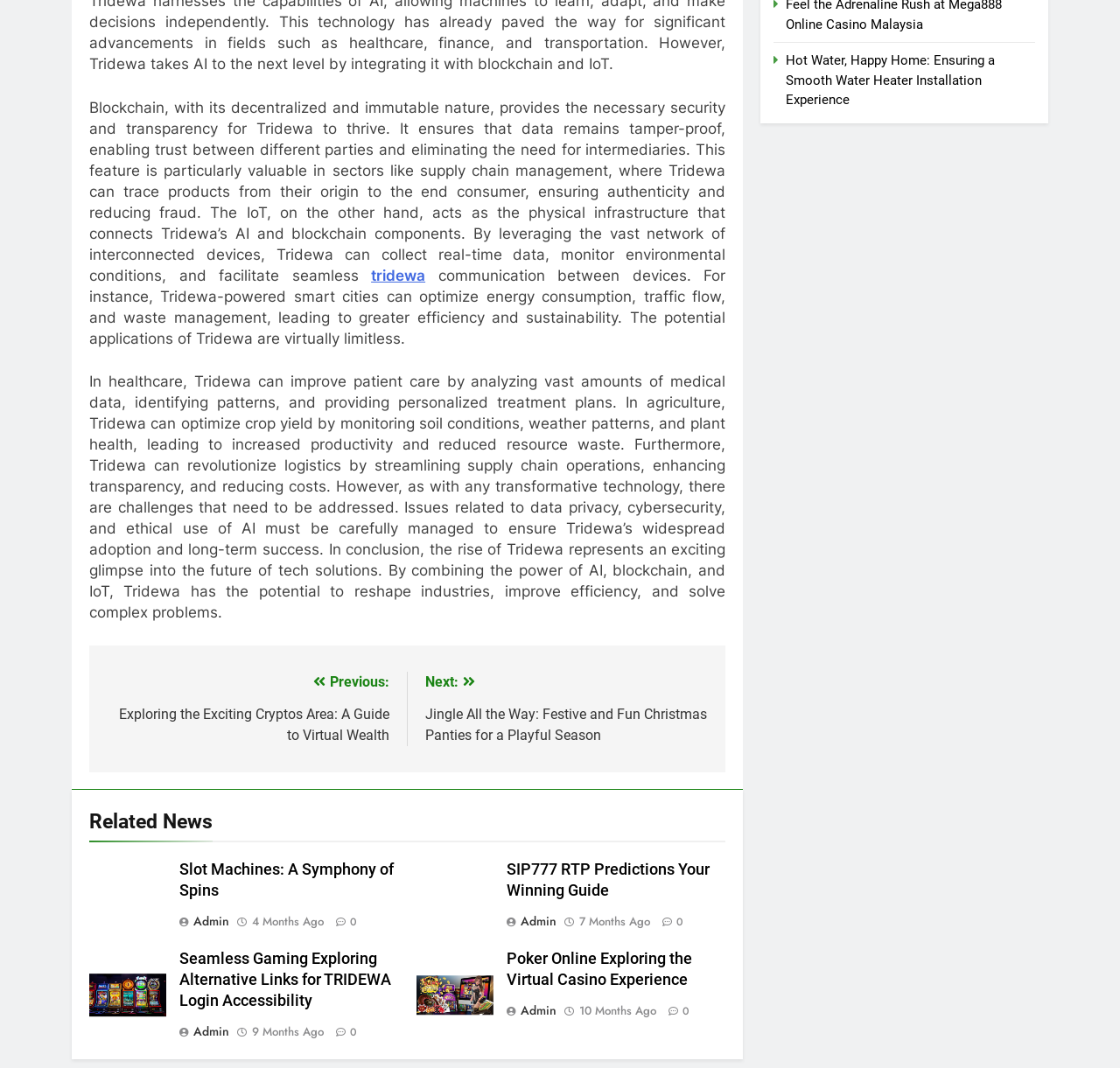Please specify the bounding box coordinates of the clickable region to carry out the following instruction: "Click on the 'Hot Water, Happy Home: Ensuring a Smooth Water Heater Installation Experience' link". The coordinates should be four float numbers between 0 and 1, in the format [left, top, right, bottom].

[0.702, 0.049, 0.888, 0.101]